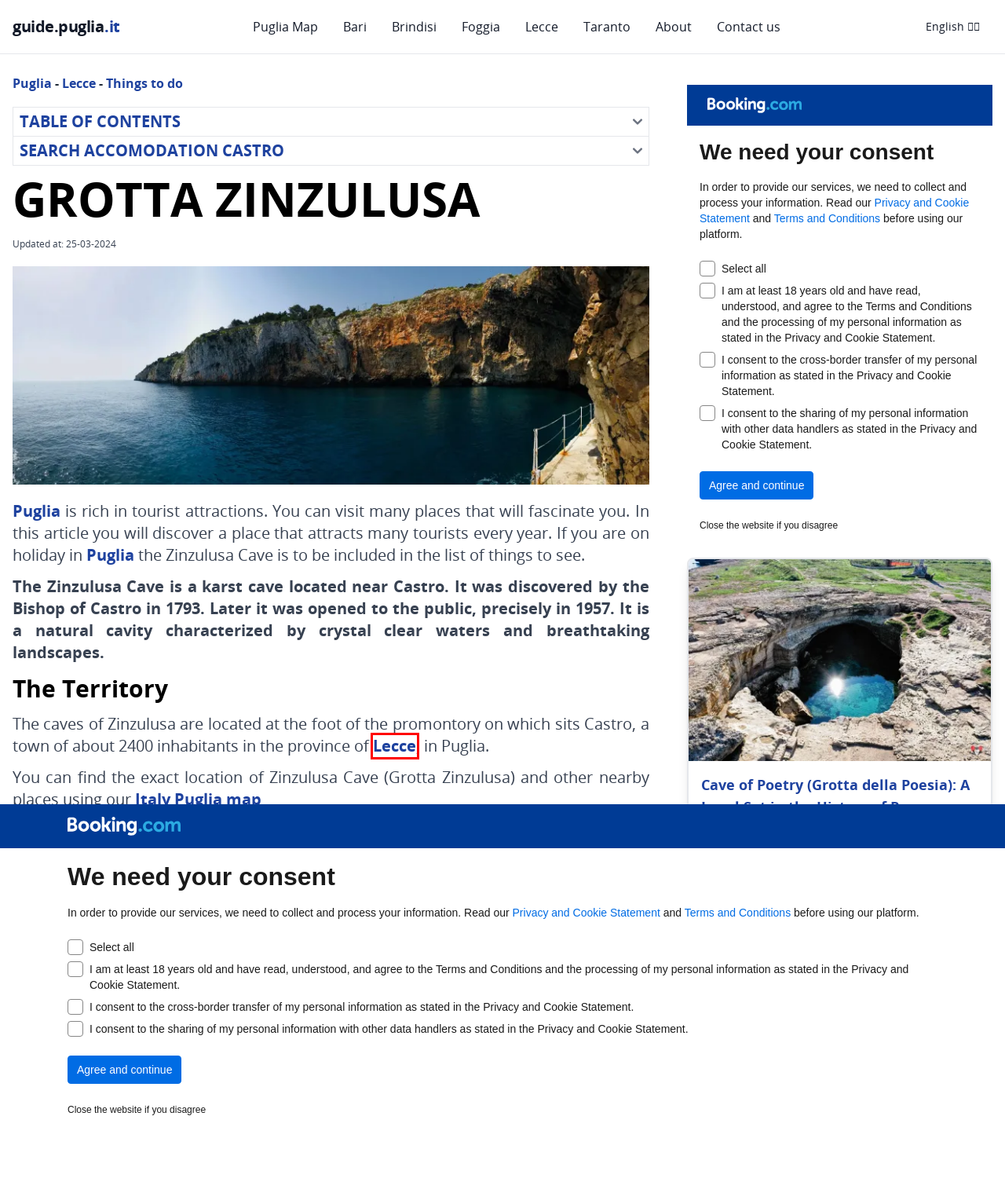A screenshot of a webpage is given, marked with a red bounding box around a UI element. Please select the most appropriate webpage description that fits the new page after clicking the highlighted element. Here are the candidates:
A. Otranto, what to do and see in the Land of Otranto
B. Salento: what to see and what to do [Salento Guide]
C. Spilusi Ristorante Pizzeria a Brindisi
D. Privacy Policy of guide.puglia.it
E. Cookie Policy of guide.puglia.it
F. Puglia Italy Map - Top interactive map showing Puglia Italy
G. Lecce | Guide Puglia
H. Puglia Italy: everything you need to know about Puglia Italy

G